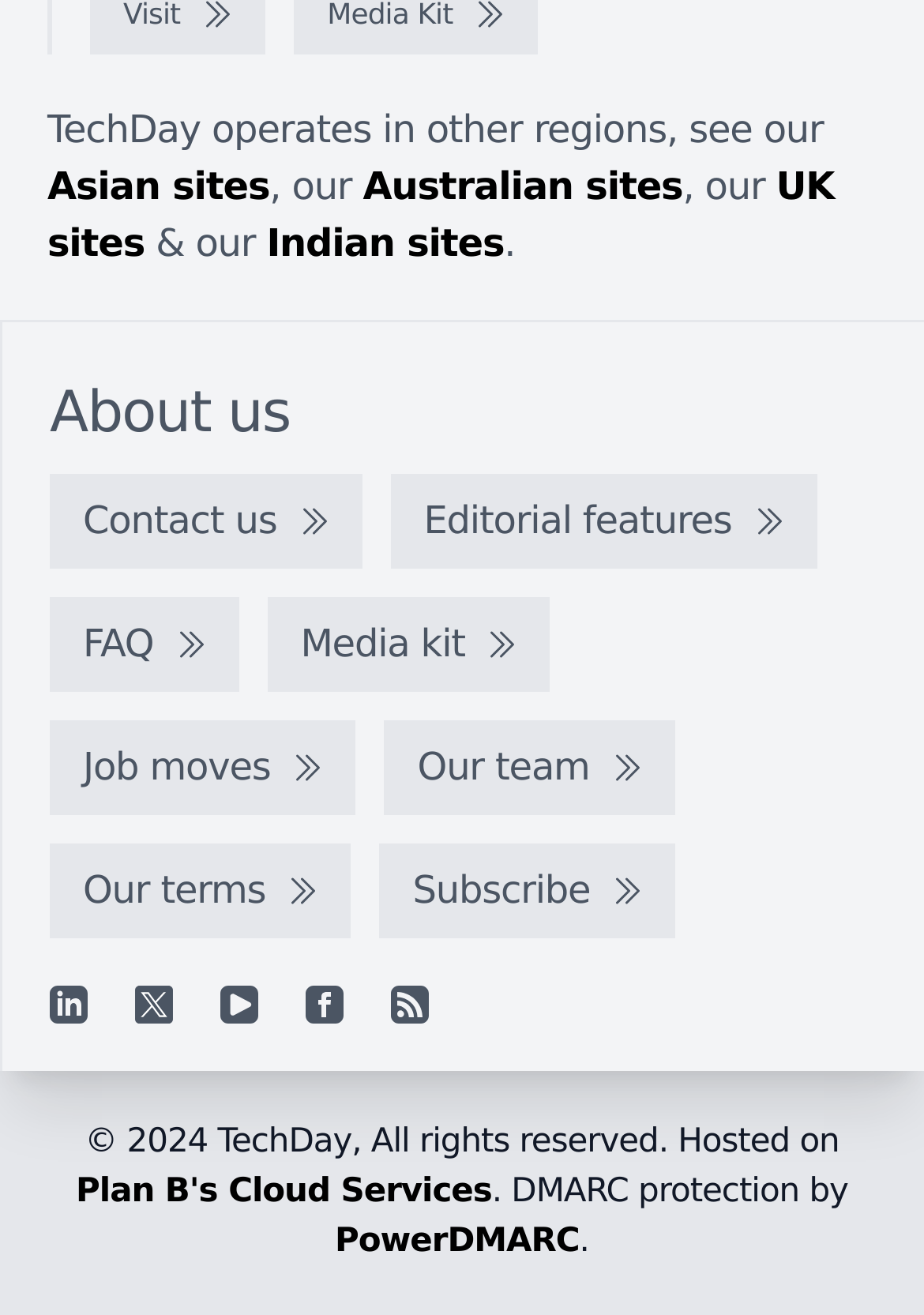What is the name of the company that provides DMARC protection?
Analyze the image and deliver a detailed answer to the question.

I found the name of the company that provides DMARC protection by reading the text at the bottom of the page, which says 'DMARC protection by PowerDMARC'.